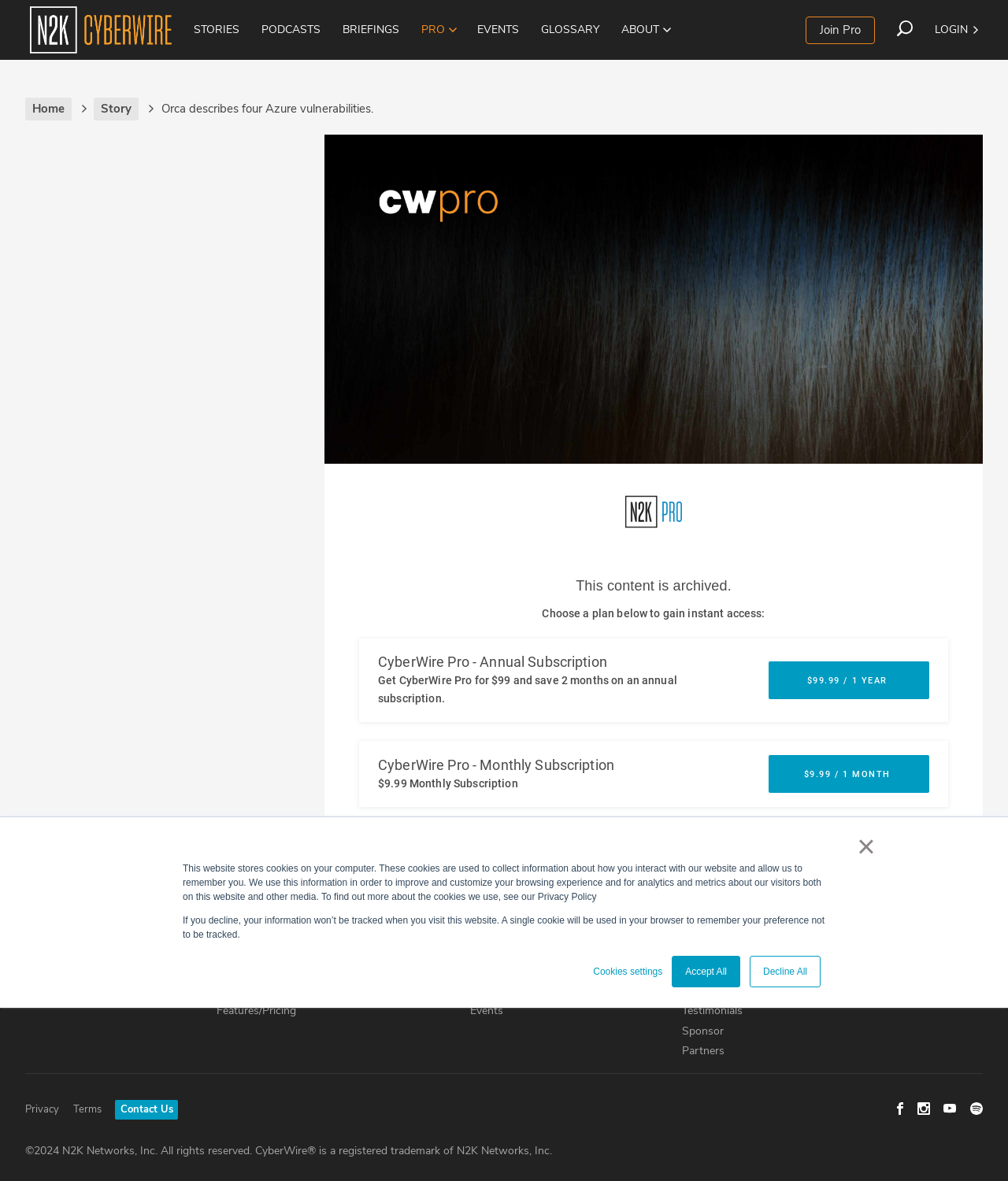What is the purpose of the 'Cookies settings' button? Look at the image and give a one-word or short phrase answer.

To manage cookies